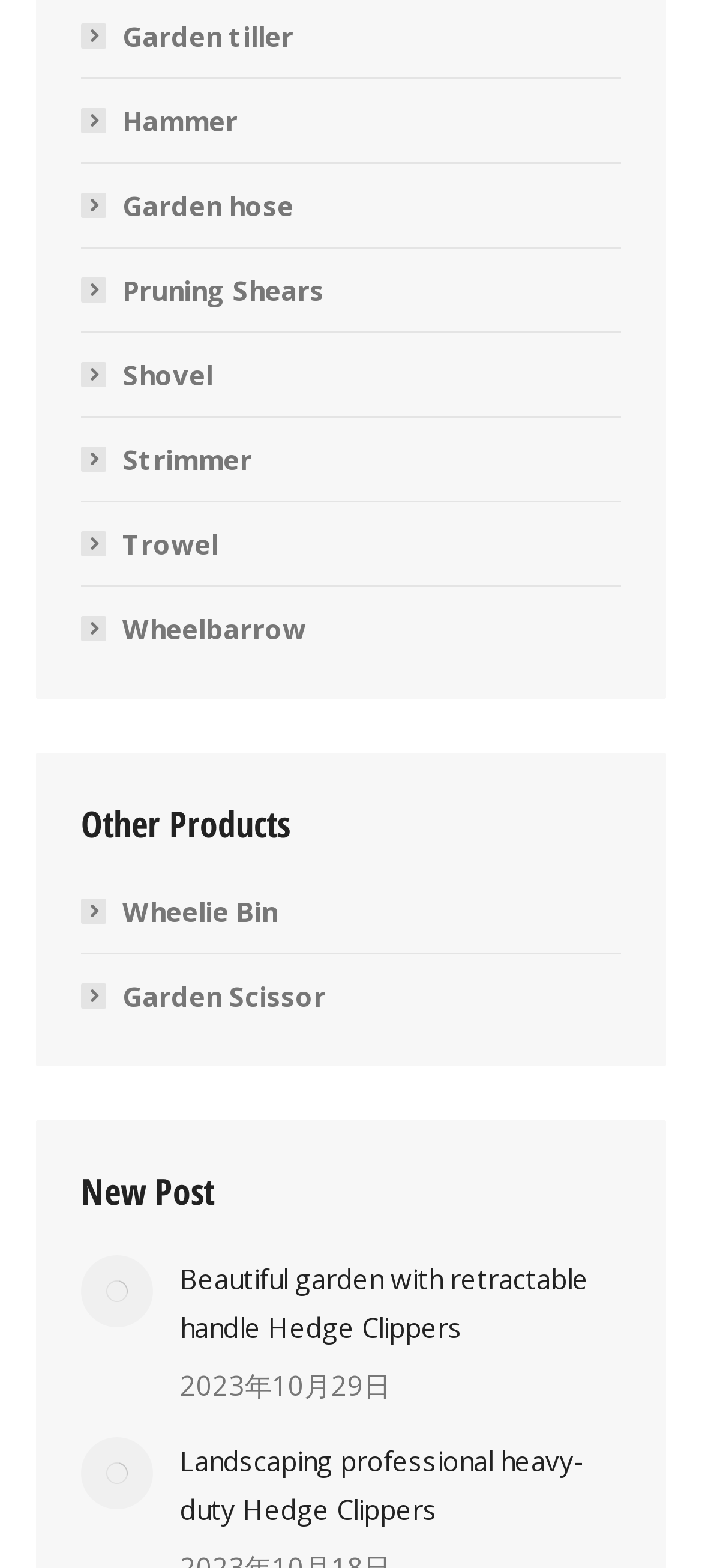Please provide the bounding box coordinates for the element that needs to be clicked to perform the instruction: "Click on Wheelbarrow". The coordinates must consist of four float numbers between 0 and 1, formatted as [left, top, right, bottom].

[0.115, 0.386, 0.436, 0.417]